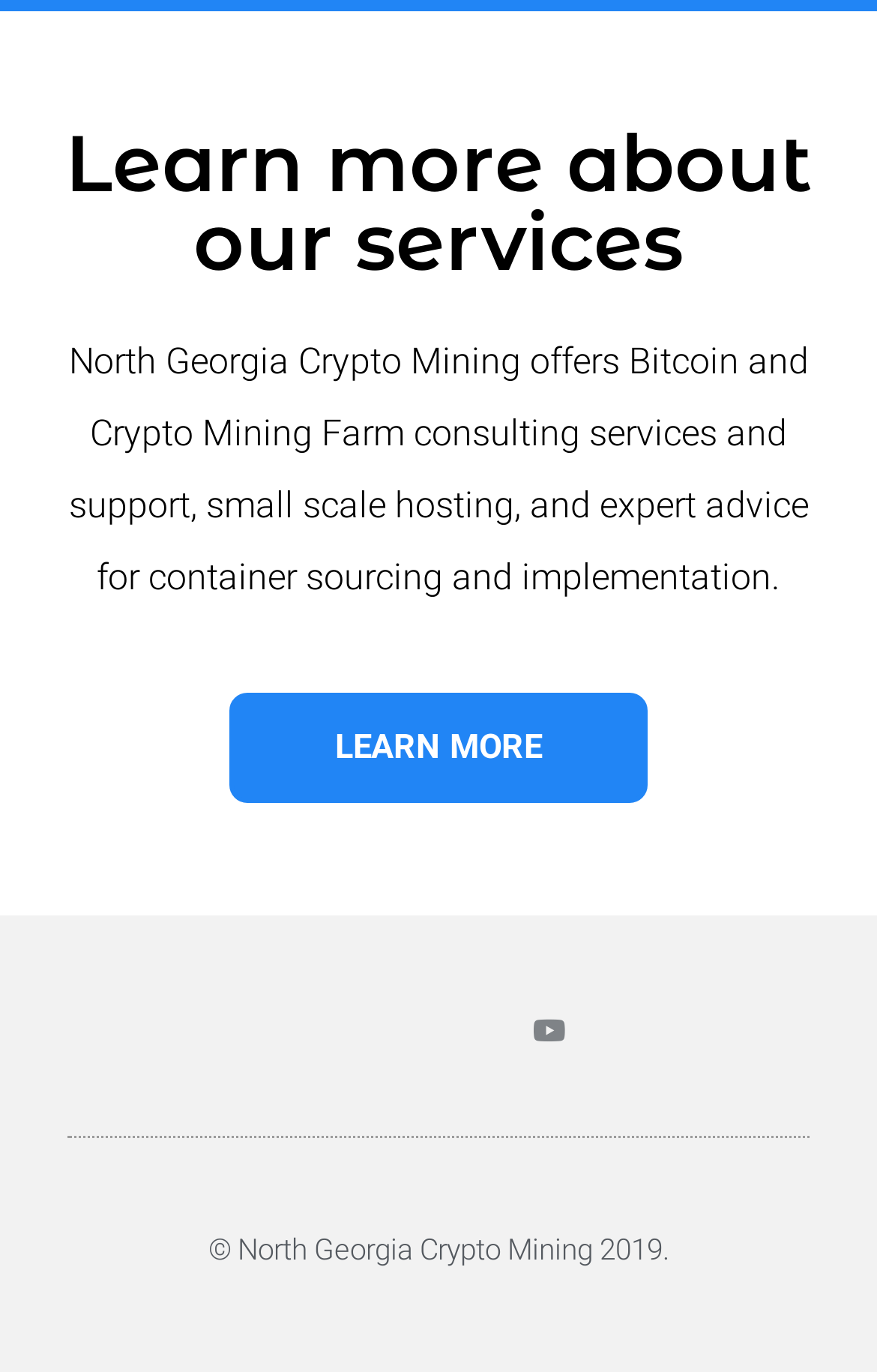Find and provide the bounding box coordinates for the UI element described with: "Youtube".

[0.61, 0.741, 0.644, 0.762]